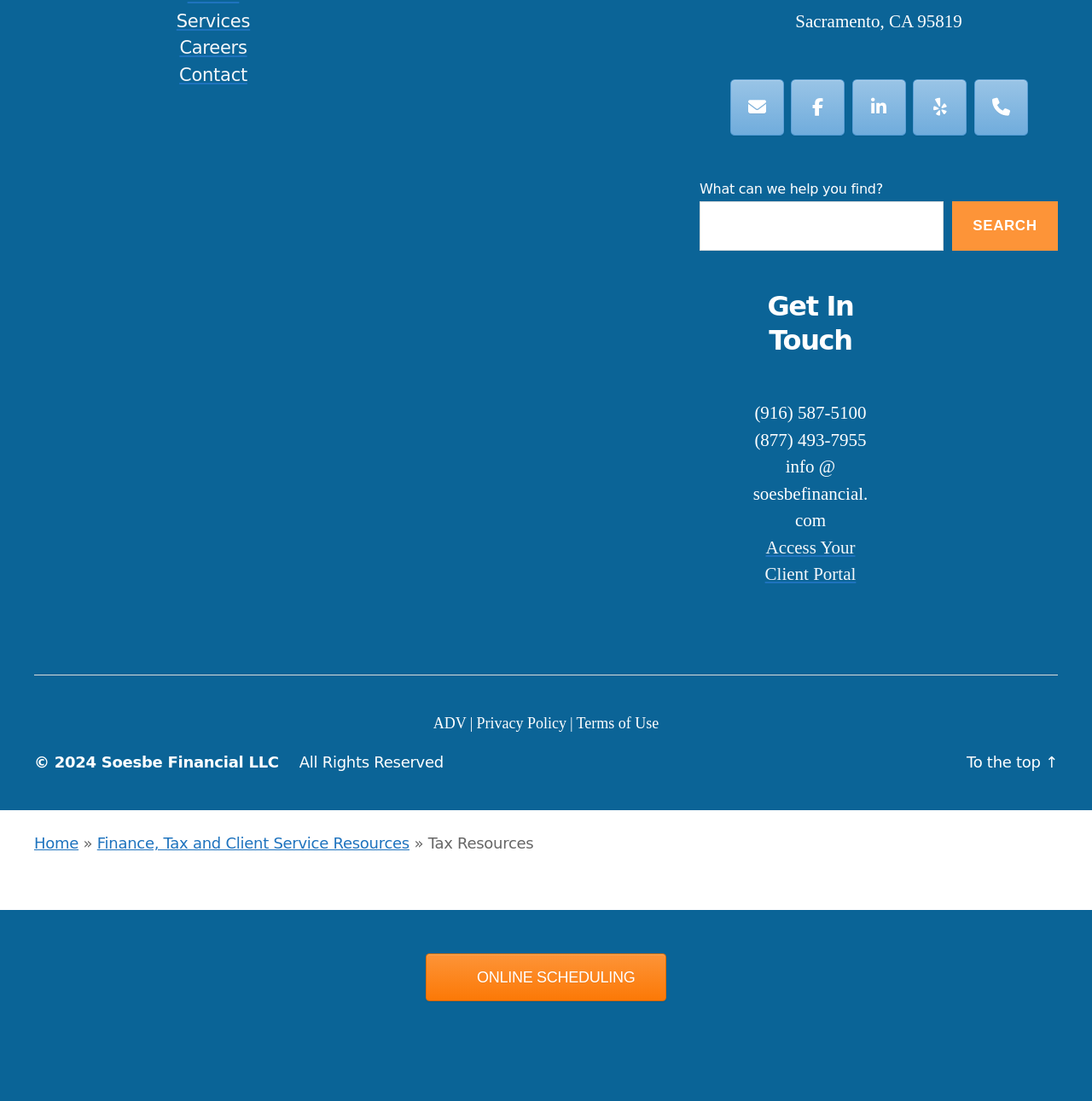Specify the bounding box coordinates of the area to click in order to execute this command: 'Access Your Client Portal'. The coordinates should consist of four float numbers ranging from 0 to 1, and should be formatted as [left, top, right, bottom].

[0.7, 0.488, 0.784, 0.531]